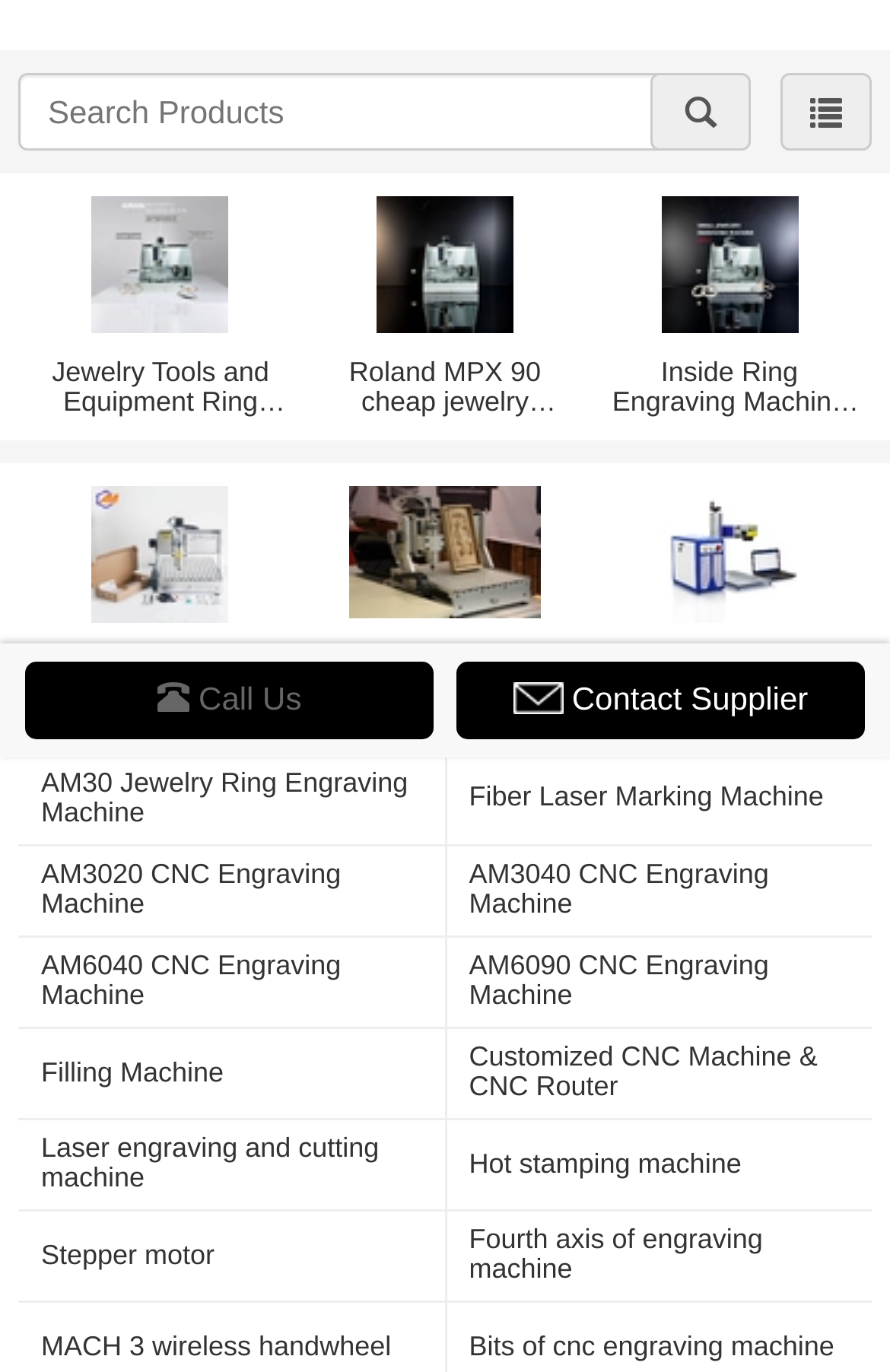Using the webpage screenshot, find the UI element described by eBay Sold. Provide the bounding box coordinates in the format (top-left x, top-left y, bottom-right x, bottom-right y), ensuring all values are floating point numbers between 0 and 1.

None